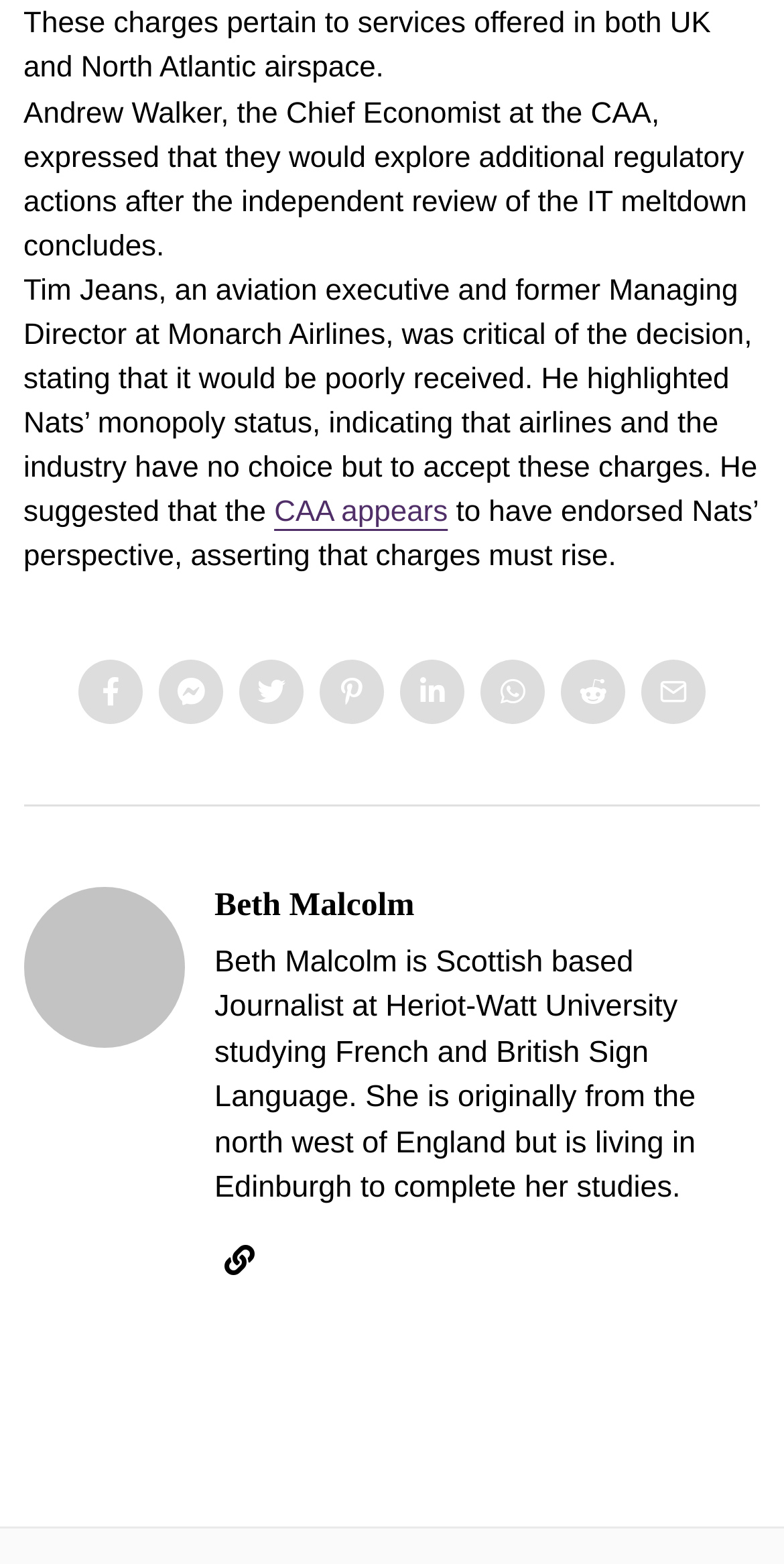From the given element description: "CAA appears", find the bounding box for the UI element. Provide the coordinates as four float numbers between 0 and 1, in the order [left, top, right, bottom].

[0.35, 0.318, 0.571, 0.339]